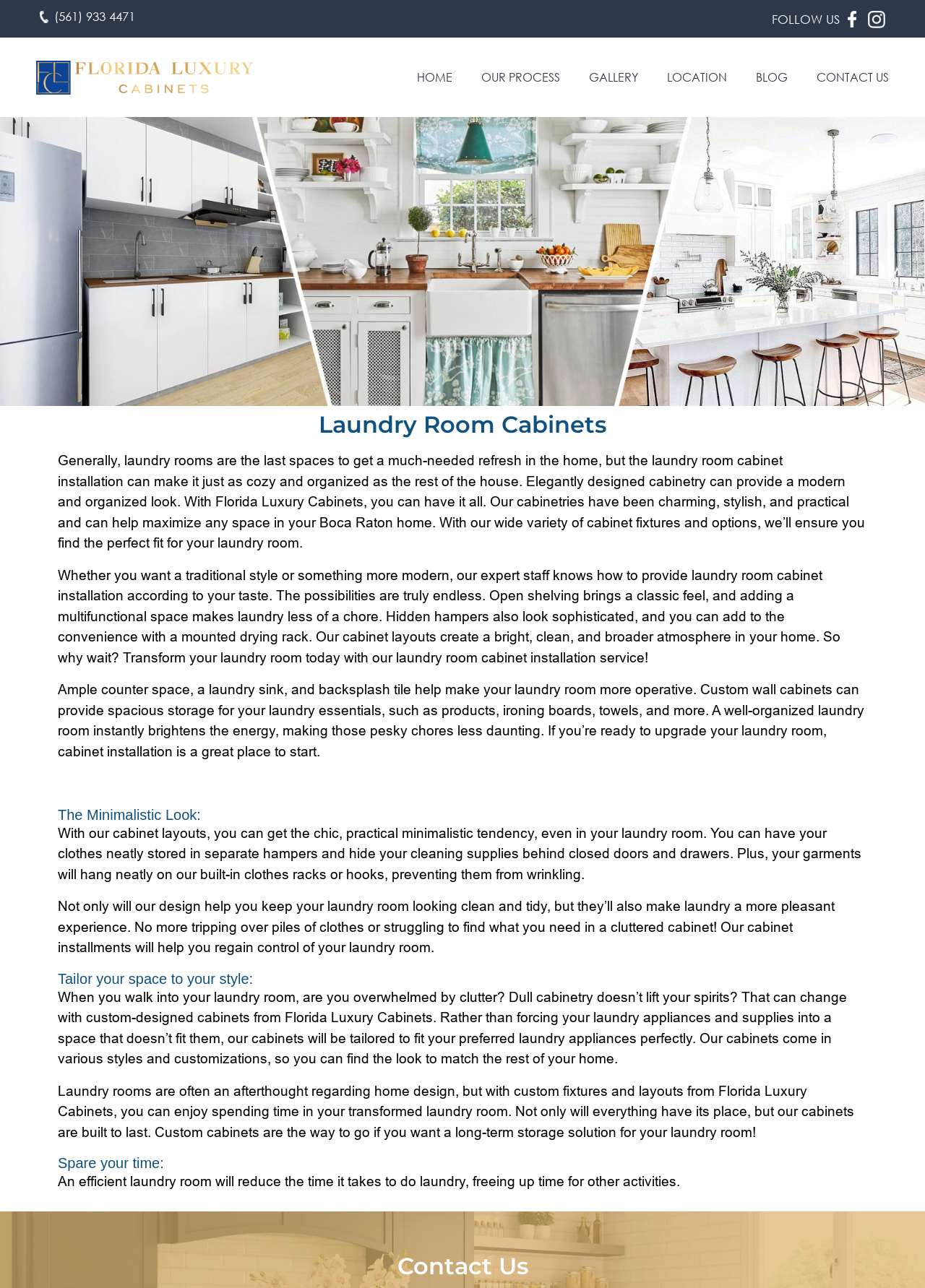What is the main topic of the webpage?
Please ensure your answer to the question is detailed and covers all necessary aspects.

I determined the main topic by analyzing the headings and content of the webpage. The first heading is 'Laundry Room Cabinets', and the subsequent paragraphs discuss the installation and design of laundry room cabinets, indicating that this is the primary topic of the webpage.